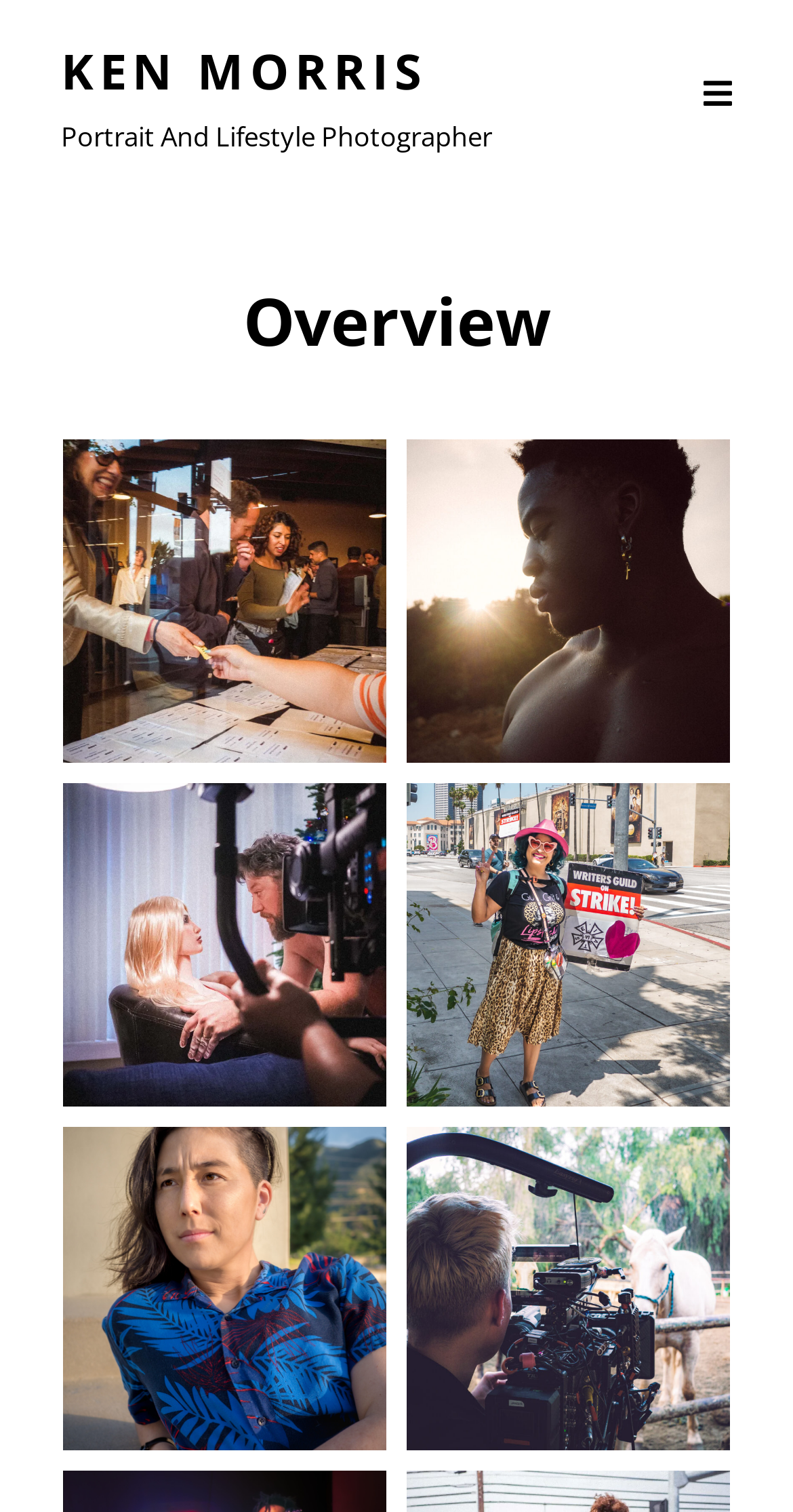Offer a meticulous caption that includes all visible features of the webpage.

The webpage is about Ken Morris, a portrait and lifestyle photographer. At the top, there is a link with the text "KEN MORRIS" and a static text "Portrait And Lifestyle Photographer" next to it. Below this, there is a button with an icon, which is not expanded. 

Underneath the button, there is a header section with the title "Overview". Below the header, there are six images arranged in two rows, with three images in each row. Each image has a corresponding button to open it in a lightbox. The images are positioned side by side, with the left three images aligned to the left edge of the page and the right three images aligned to the right edge. The images are of varying sizes, but they are all roughly the same height. 

The first image on the left has no description, while the second image on the left is described as "Photo of Anthony by Los Angeles Portrait and Lifestyle photographer Ken Morris". The remaining images have no descriptions.